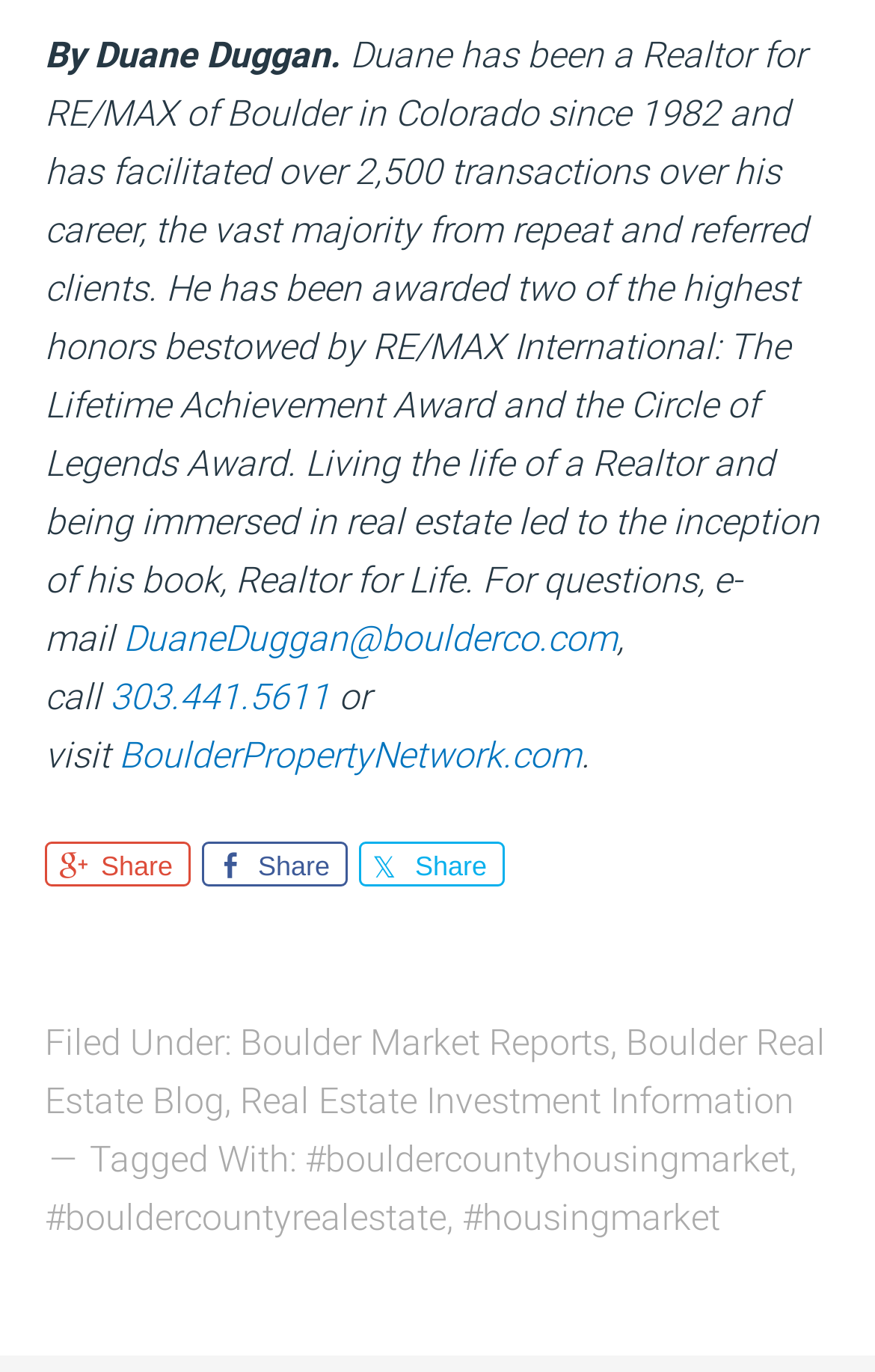Determine the bounding box for the UI element described here: "#bouldercountyrealestate".

[0.051, 0.872, 0.51, 0.903]